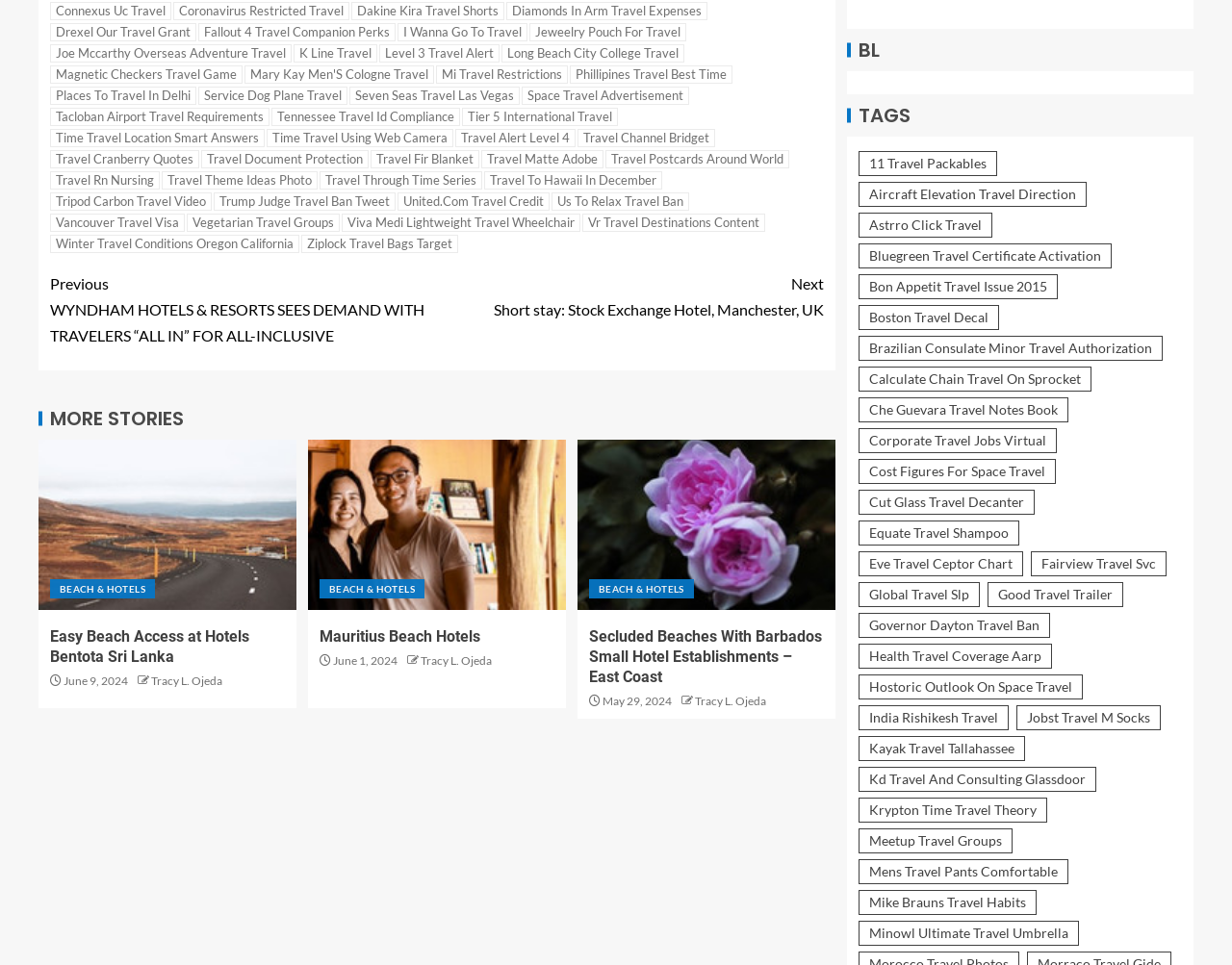Answer the following inquiry with a single word or phrase:
What is the date of the article 'Secluded Beaches With Barbados Small Hotel Establishments – East Coast'?

May 29, 2024